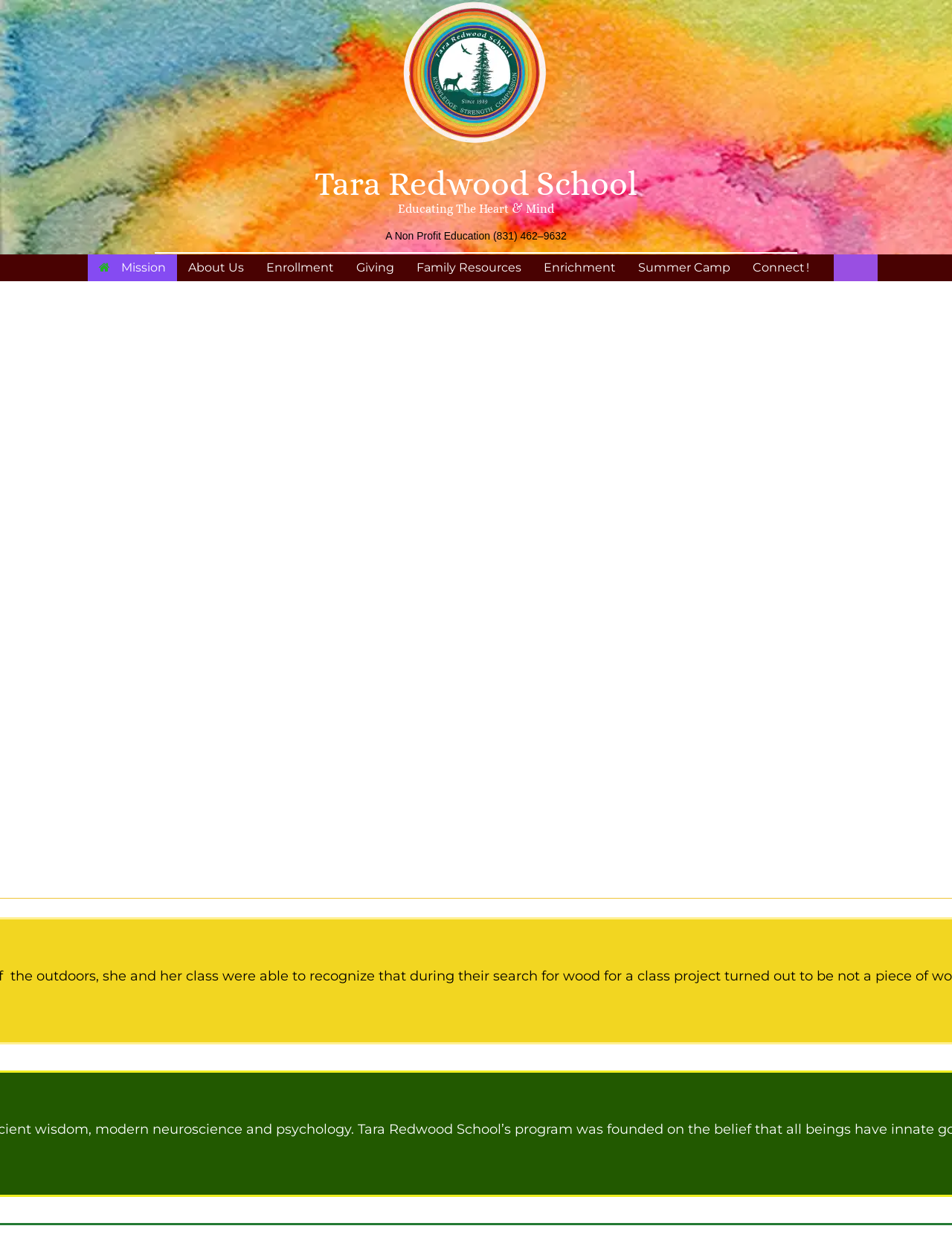Locate the bounding box coordinates of the clickable area to execute the instruction: "Click the Tara Redwood School Logo". Provide the coordinates as four float numbers between 0 and 1, represented as [left, top, right, bottom].

[0.078, 0.0, 0.922, 0.116]